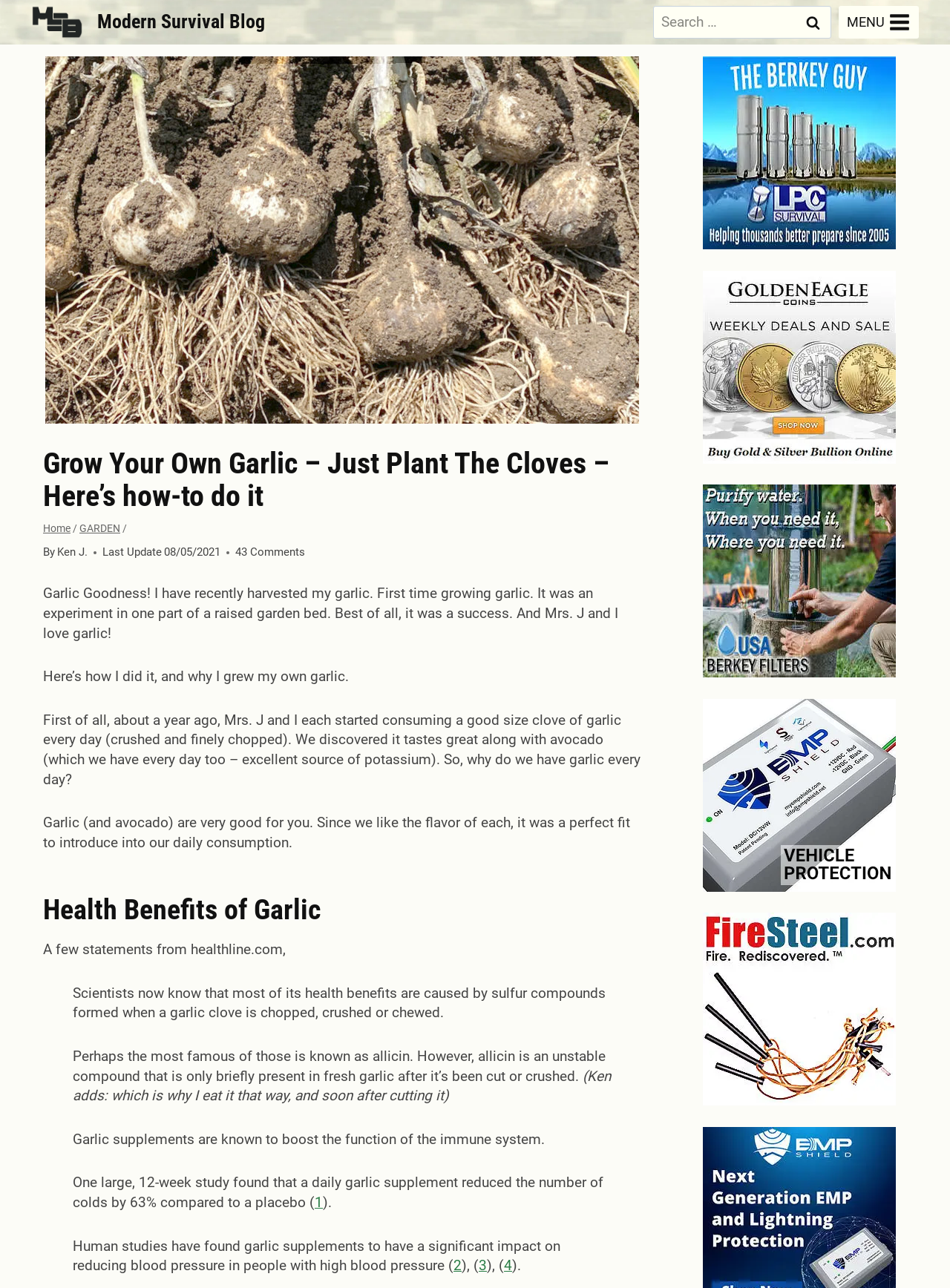Show the bounding box coordinates for the element that needs to be clicked to execute the following instruction: "Toggle the menu". Provide the coordinates in the form of four float numbers between 0 and 1, i.e., [left, top, right, bottom].

[0.883, 0.005, 0.967, 0.03]